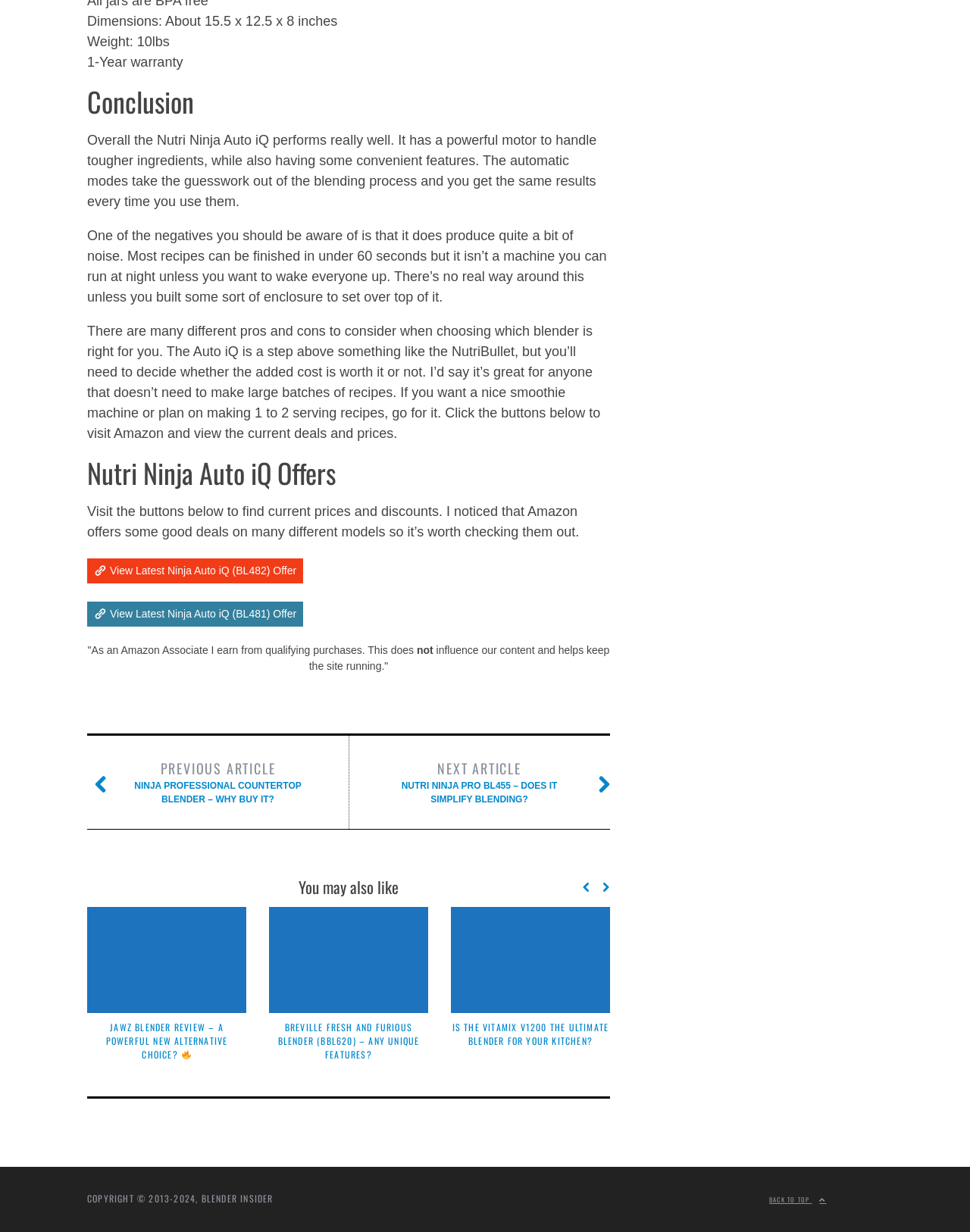Determine the bounding box coordinates of the target area to click to execute the following instruction: "Read previous article about NINJA PROFESSIONAL COUNTERTOP BLENDER."

[0.128, 0.616, 0.322, 0.654]